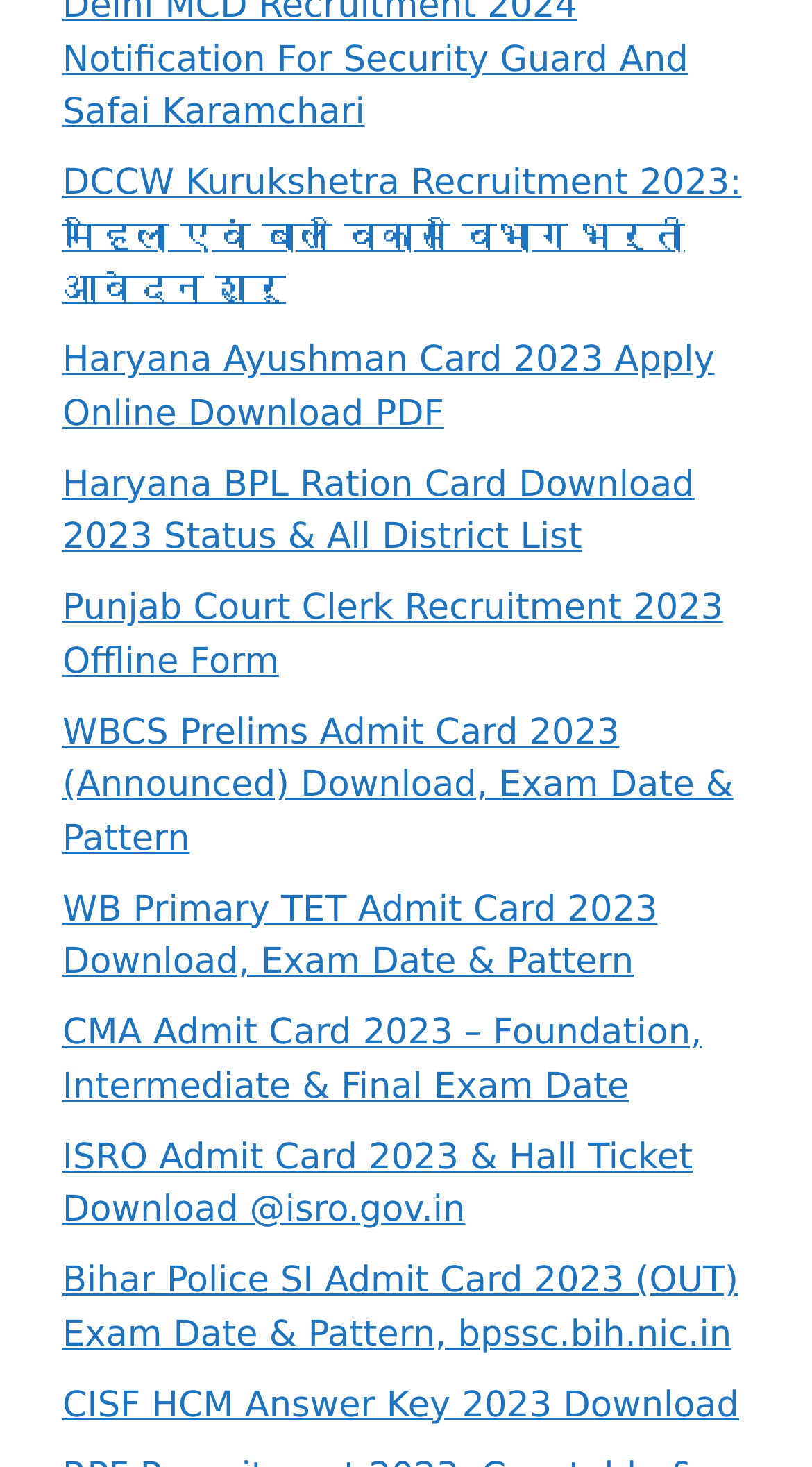Determine the bounding box coordinates of the region to click in order to accomplish the following instruction: "Apply for DCCW Kurukshetra Recruitment 2023". Provide the coordinates as four float numbers between 0 and 1, specifically [left, top, right, bottom].

[0.077, 0.111, 0.913, 0.212]